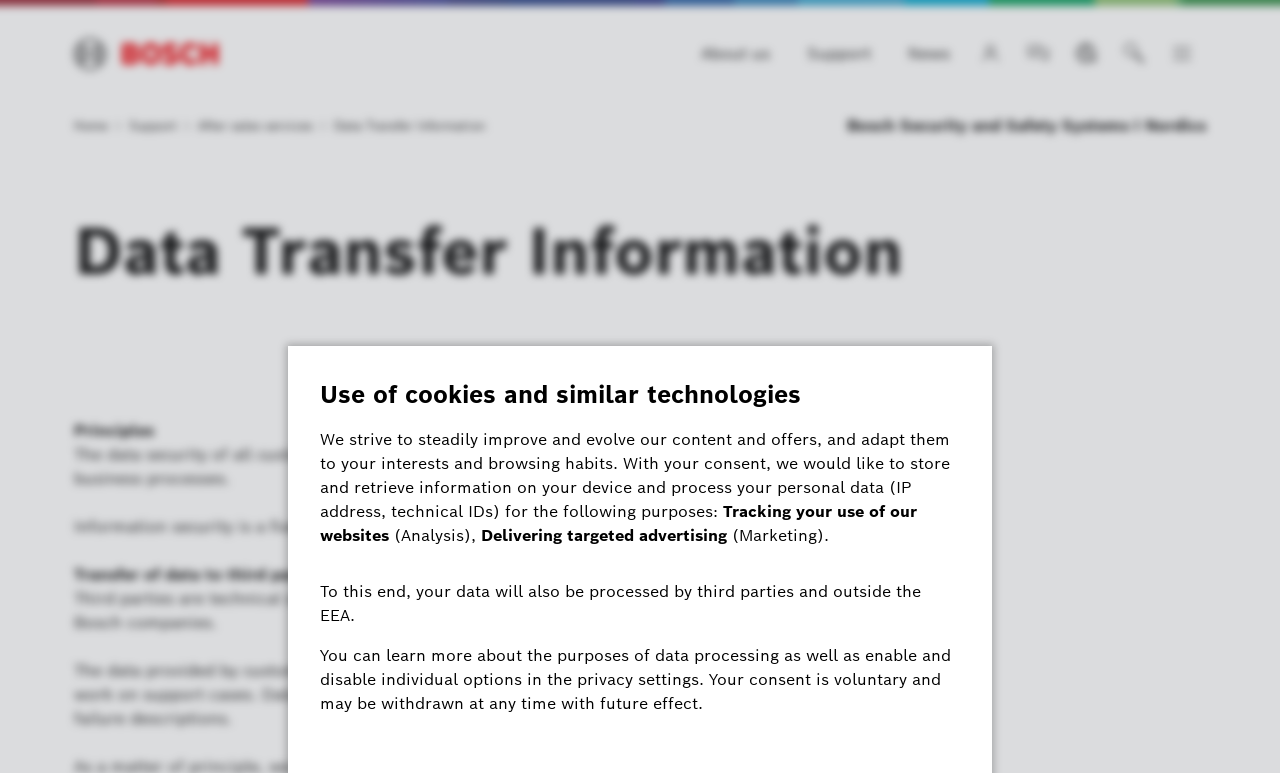Elaborate on the different components and information displayed on the webpage.

This webpage is about data transfer information and security from Bosch Security and Safety Systems in the Nordics region. At the top, there is a navigation menu with quick links to various sections, including Home, About us, Support, News, MyBosch, Contact us, and Websites worldwide. Below this menu, there is a breadcrumb navigation showing the current page's location in the website's hierarchy.

The main content area is divided into sections, with headings and paragraphs of text. The first section explains the importance of data security and how it is integrated into the company's business processes. The text is positioned in the top-left area of the page, with a width spanning about 60% of the page.

Below this section, there is a paragraph discussing the company's efforts to improve and evolve its content and offers based on user interests and browsing habits. This text is positioned slightly below the first section, with a width similar to the first section.

The next section explains how the company processes personal data, including IP addresses and technical IDs, for purposes such as tracking website usage and delivering targeted advertising. This section is positioned below the previous one, with a width similar to the first section.

Further down the page, there is a section explaining the company's data transfer principles, including the transfer of data to third parties. This section is divided into subheadings and paragraphs, with text widths varying from 20% to 60% of the page.

Throughout the page, there are no images except for a small icon in the top-left corner, which is part of the Home link in the quick links menu. The overall layout is organized, with clear headings and concise text, making it easy to navigate and understand the content.